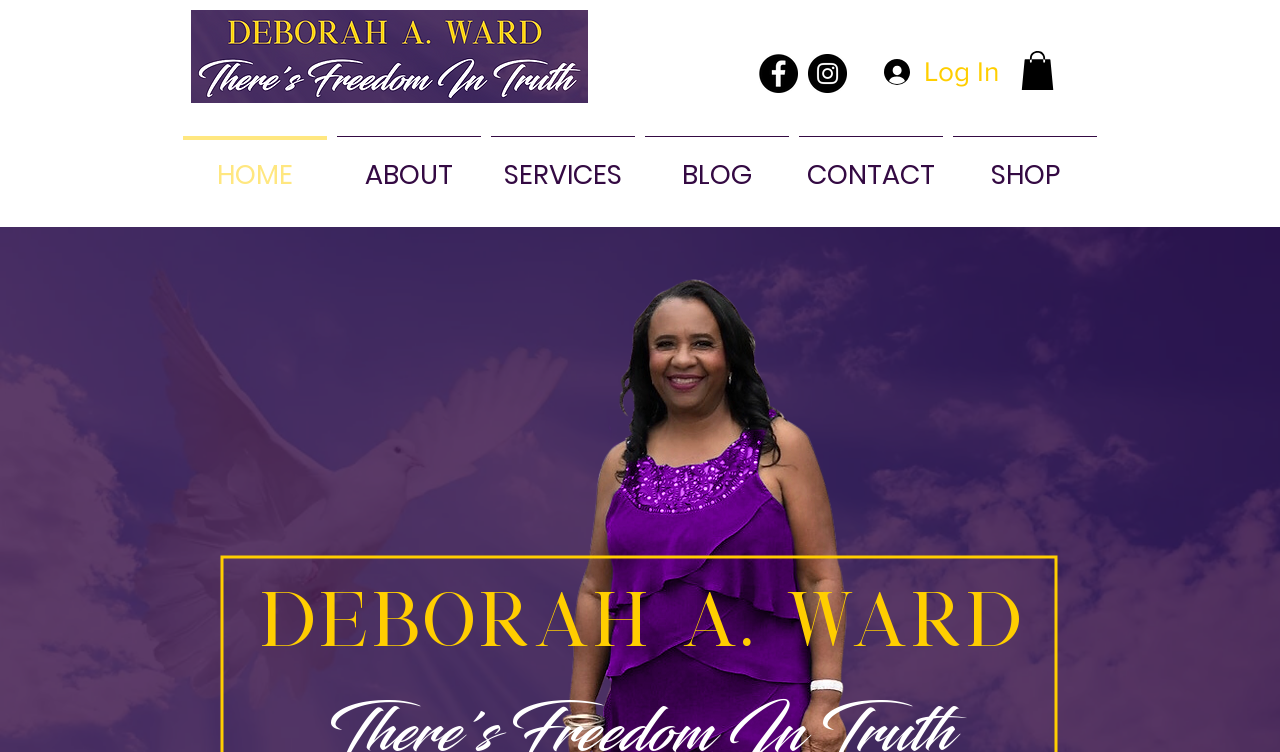Please identify the bounding box coordinates for the region that you need to click to follow this instruction: "Log in to the website".

[0.68, 0.061, 0.781, 0.129]